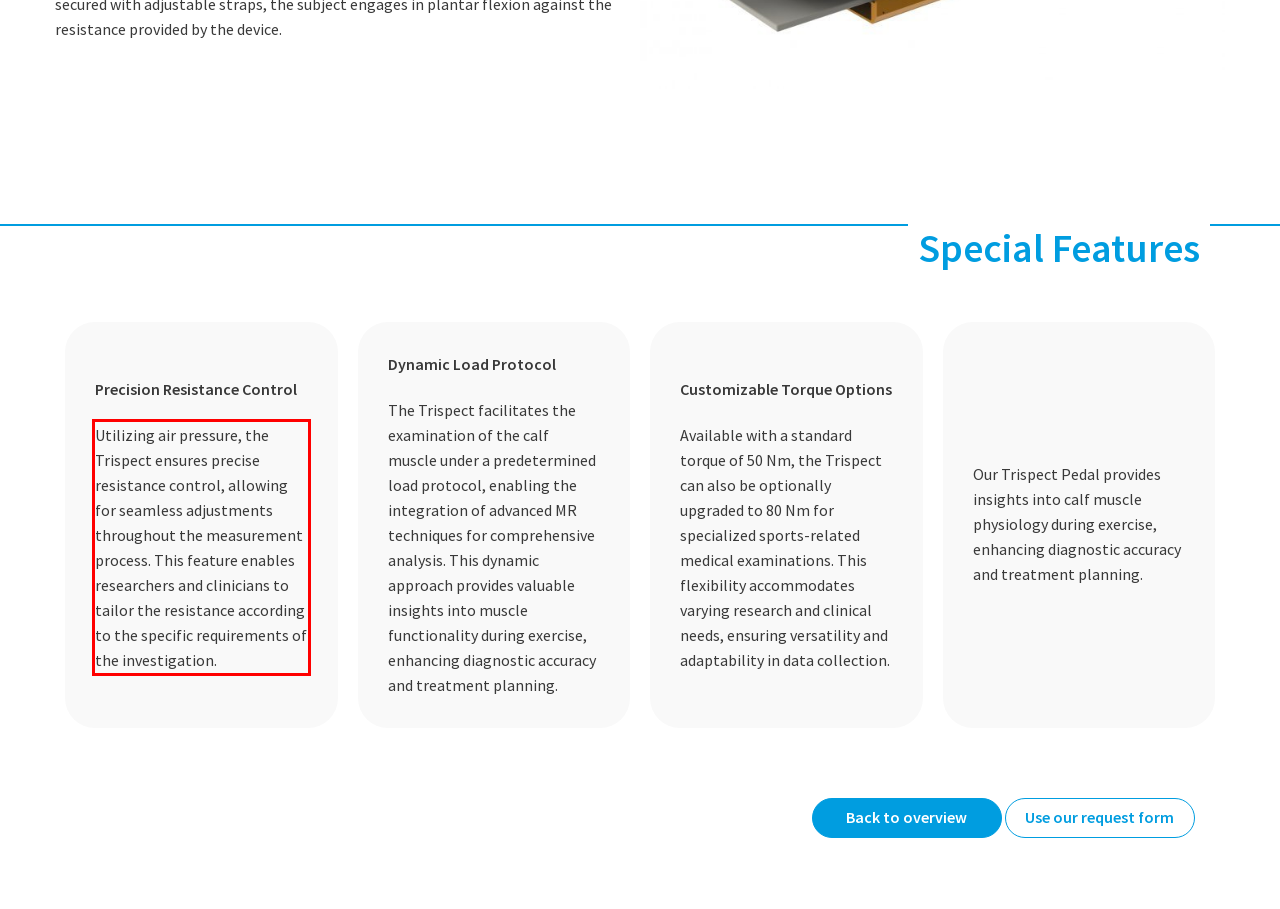You are provided with a screenshot of a webpage that includes a red bounding box. Extract and generate the text content found within the red bounding box.

Utilizing air pressure, the Trispect ensures precise resistance control, allowing for seamless adjustments throughout the measurement process. This feature enables researchers and clinicians to tailor the resistance according to the specific requirements of the investigation.